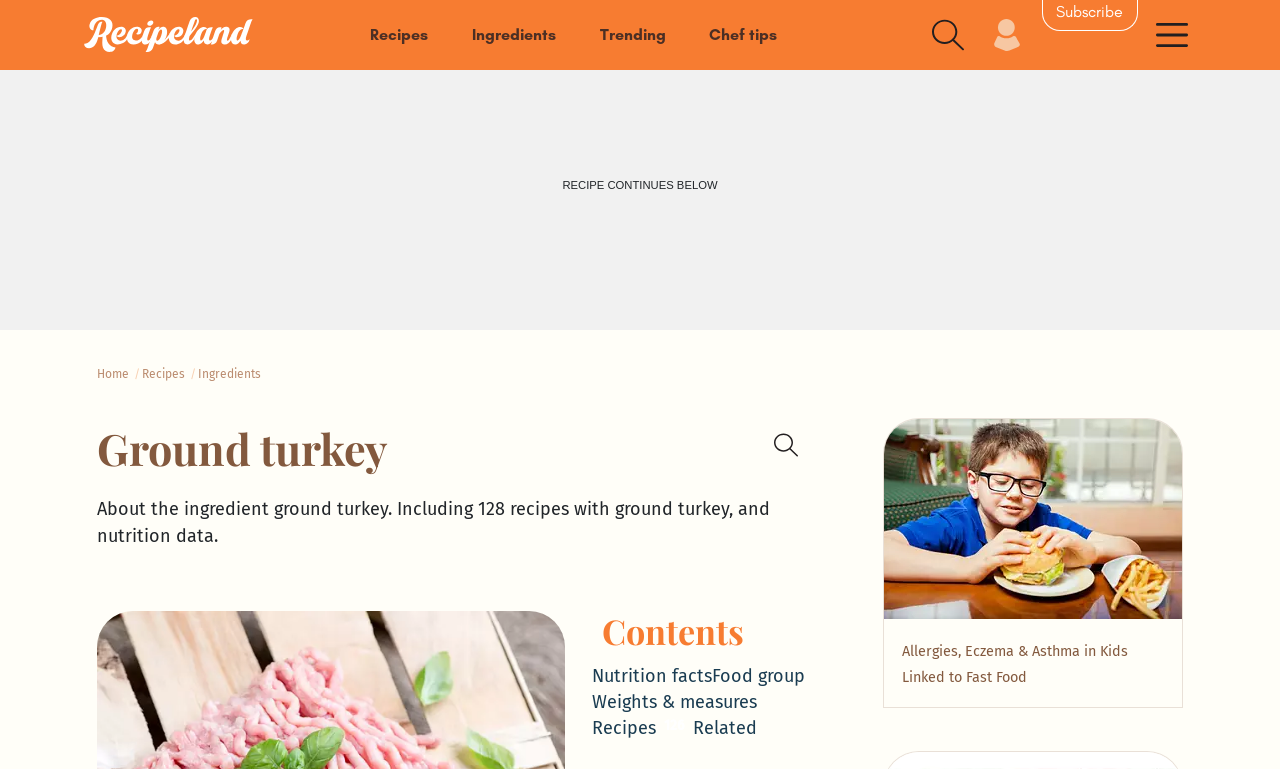Given the element description Subscribe, specify the bounding box coordinates of the corresponding UI element in the format (top-left x, top-left y, bottom-right x, bottom-right y). All values must be between 0 and 1.

[0.814, 0.0, 0.889, 0.04]